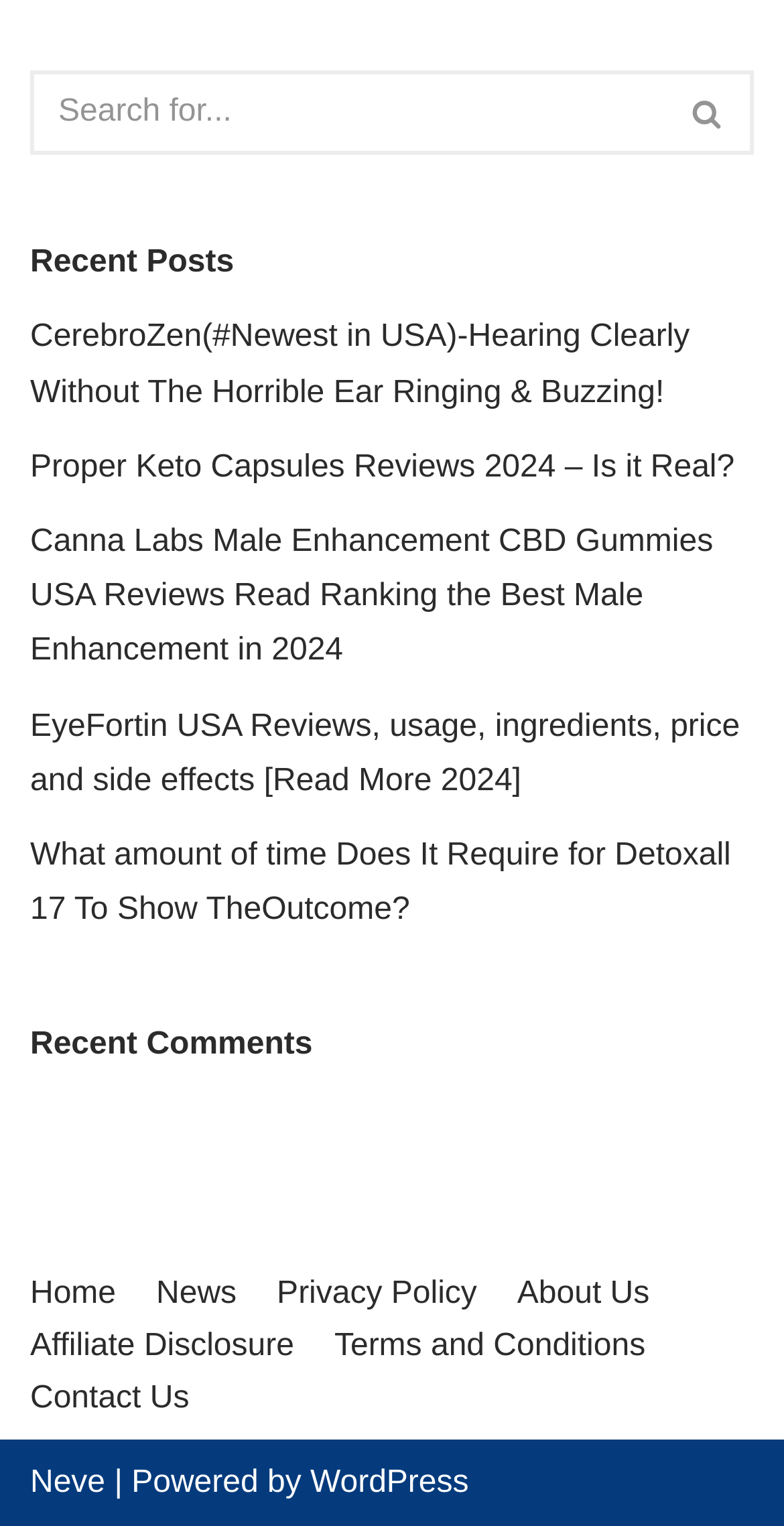Could you specify the bounding box coordinates for the clickable section to complete the following instruction: "Learn more about WordPress"?

[0.396, 0.961, 0.598, 0.983]